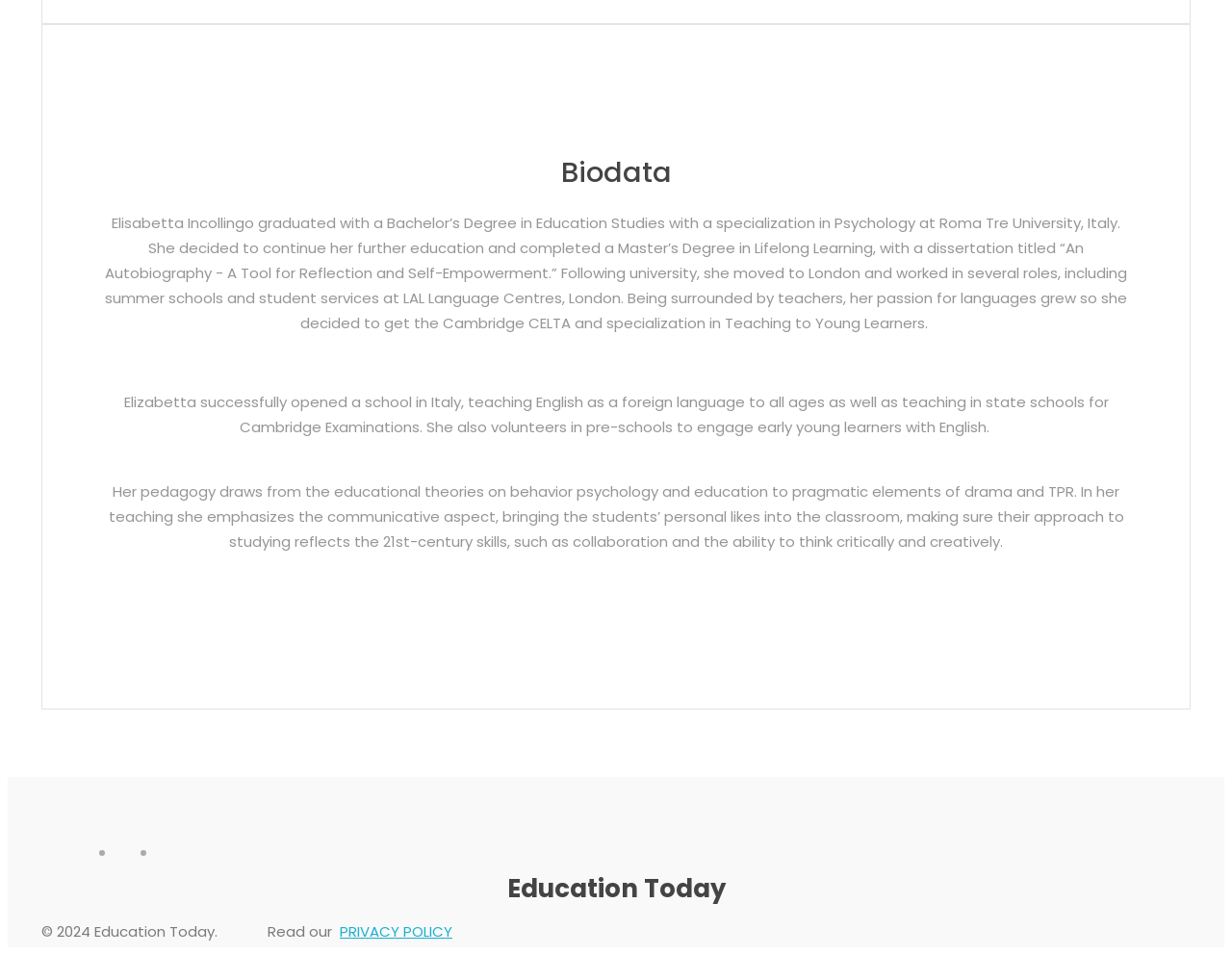What is the name of the publication at the bottom of the page?
Please respond to the question with as much detail as possible.

The webpage has a footer section that mentions 'Education Today' as the publication, along with a copyright notice and a link to the privacy policy.